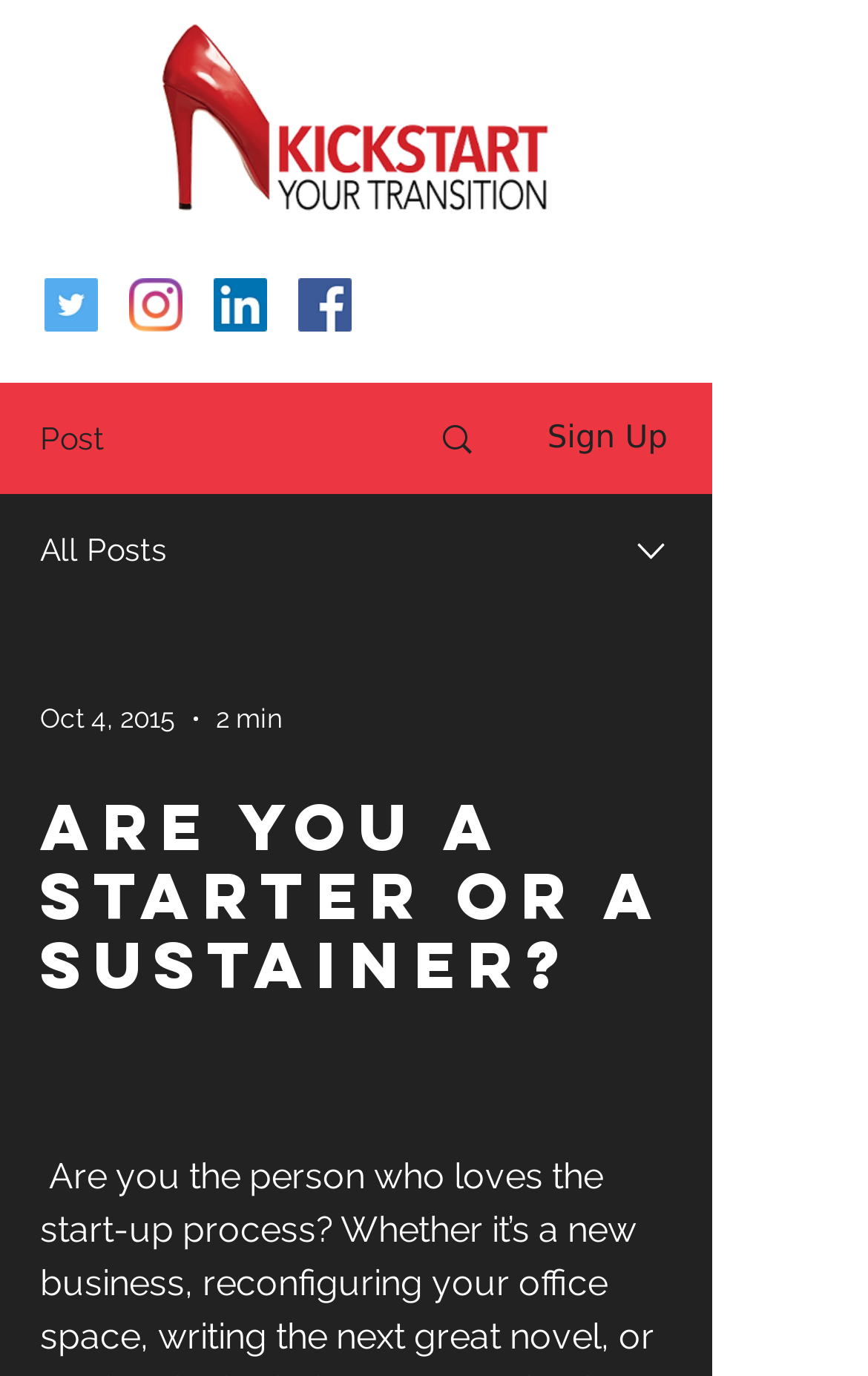What is the social media platform with a bird logo?
Based on the image, give a one-word or short phrase answer.

Twitter